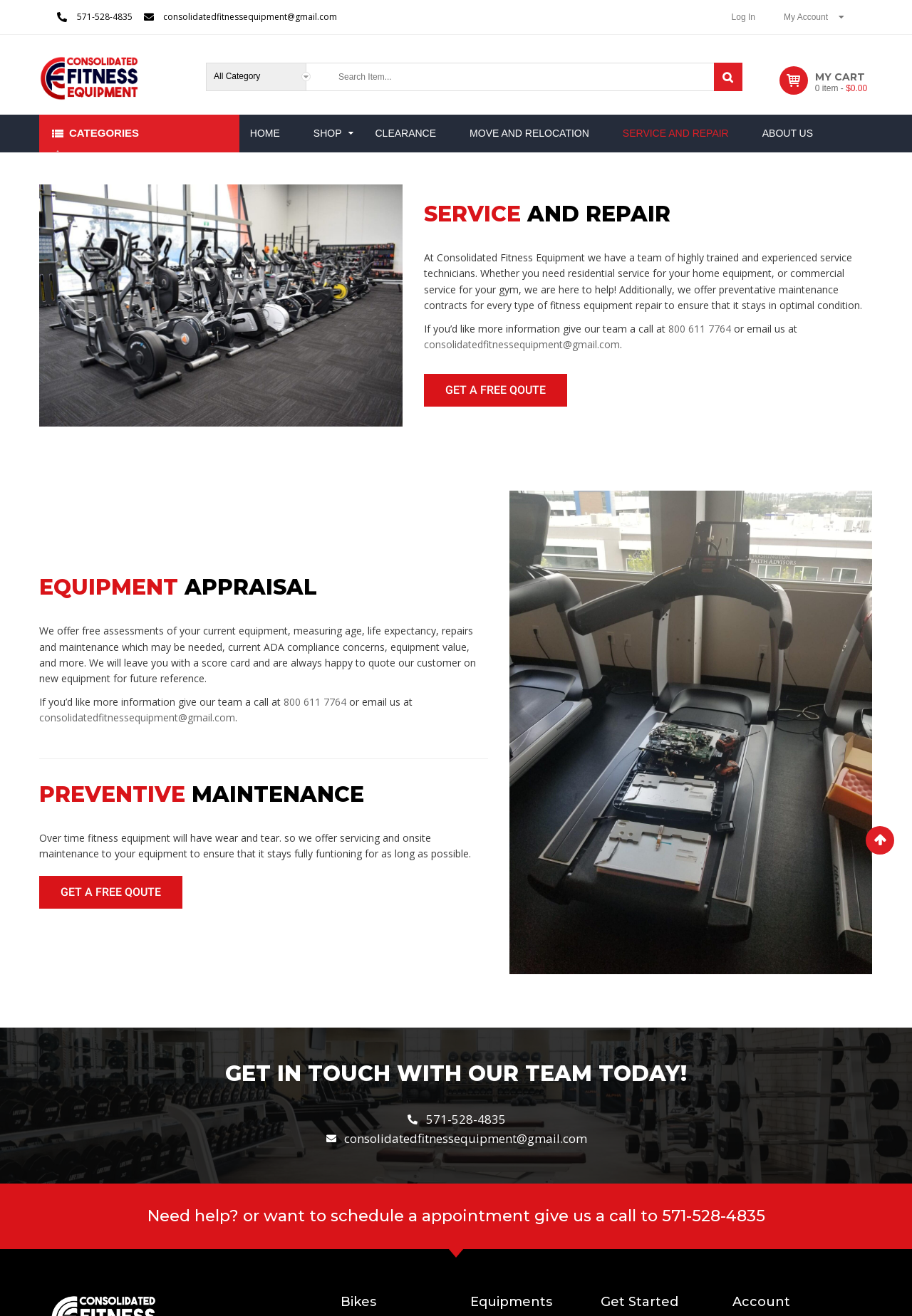Determine the bounding box coordinates of the section I need to click to execute the following instruction: "Log in to my account". Provide the coordinates as four float numbers between 0 and 1, i.e., [left, top, right, bottom].

[0.786, 0.0, 0.844, 0.026]